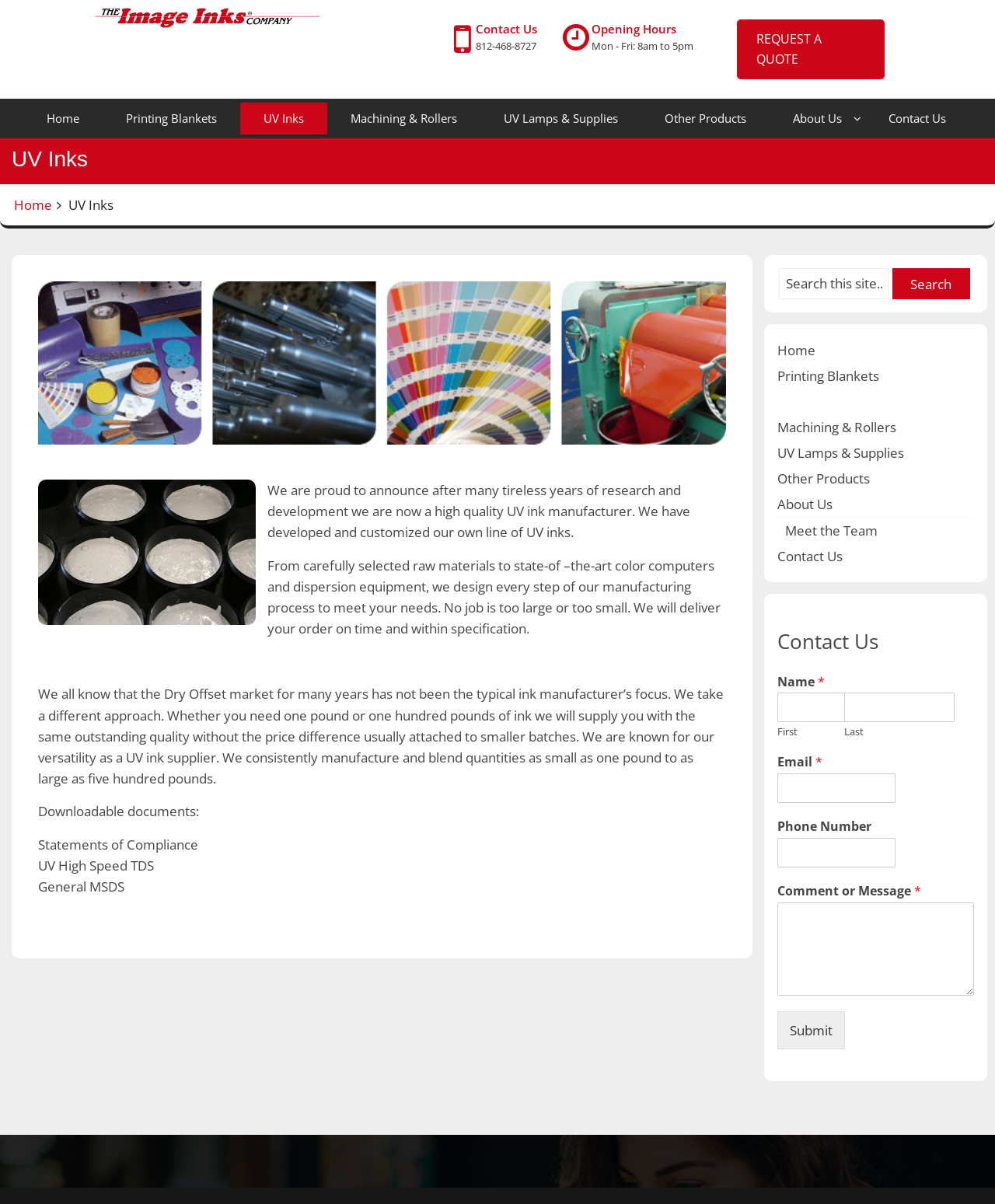What is the company's focus? Based on the image, give a response in one word or a short phrase.

UV ink manufacturer